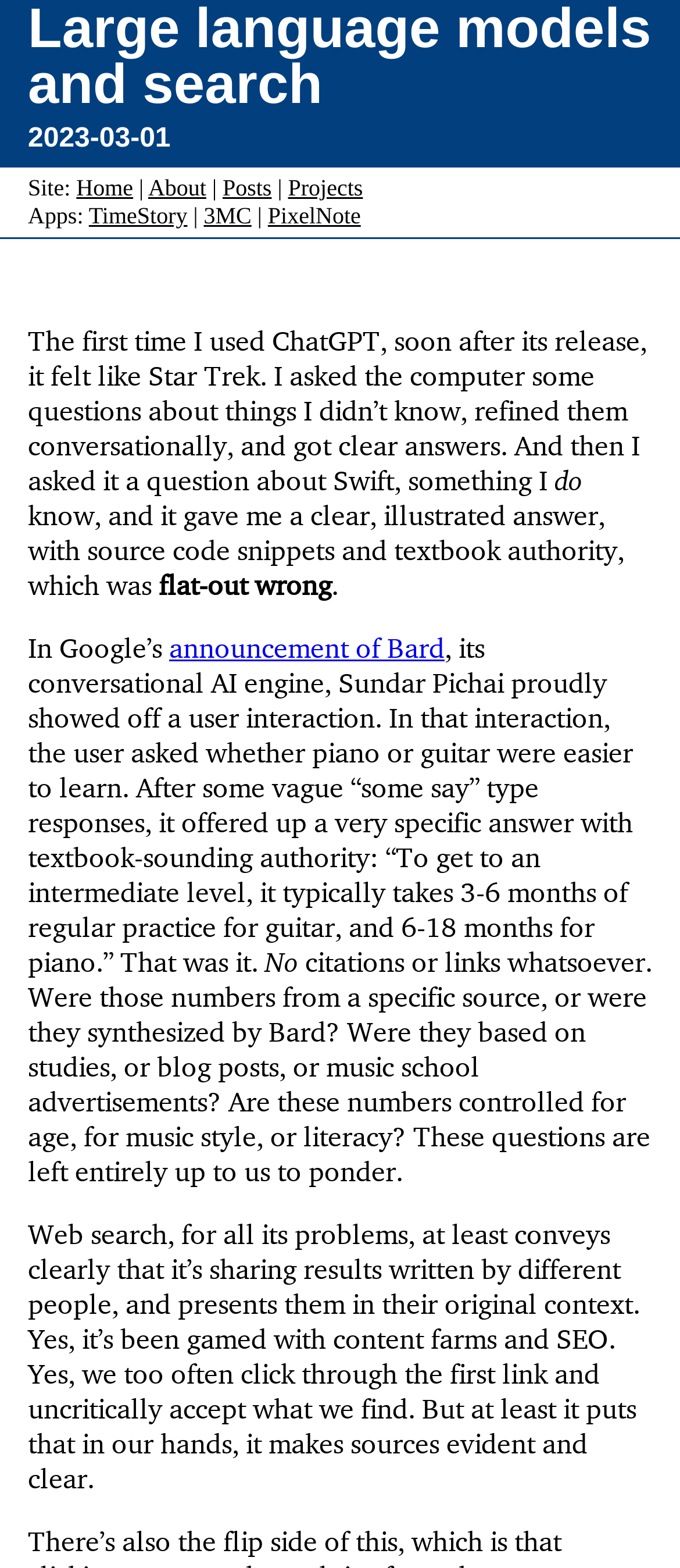Give a detailed account of the webpage, highlighting key information.

The webpage appears to be a blog or article page, with a heading that reads "Large language models and search" at the top. Below the heading, there is a date "2023-03-01" and a label "Site:" followed by a series of links, including "Home", "About", "Posts", and "Projects", which are likely navigation links.

To the right of the "Site:" label, there is another label "Apps:" followed by links to specific applications, such as "TimeStory", "3MC", and "PixelNote". 

The main content of the page is a lengthy article or blog post, which discusses the author's experience with large language models, specifically ChatGPT and Google's Bard. The text is divided into several paragraphs, with the first paragraph describing the author's initial impression of ChatGPT as feeling like Star Trek. 

The article then goes on to discuss the limitations and potential biases of these language models, citing an example from Google's announcement of Bard, where the AI engine provided a specific answer to a user's question without providing any sources or citations. The author argues that this lack of transparency is a problem, and that web search, despite its own limitations, at least provides context and sources for its results.